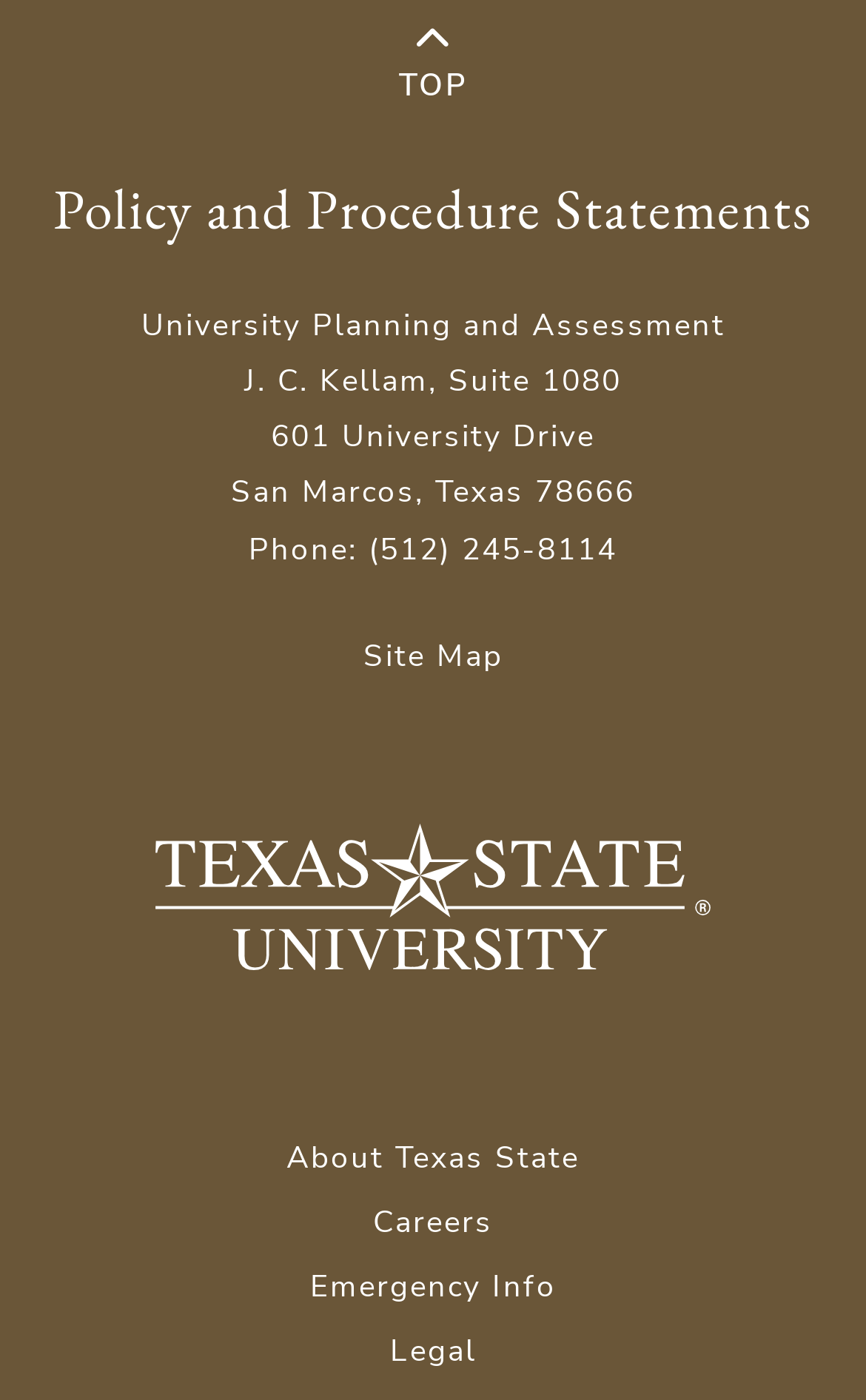Using the information in the image, could you please answer the following question in detail:
What is the phone number of the university?

I found this answer by looking at the StaticText element 'Phone: (512) 245-8114' which provides the phone number of the university.